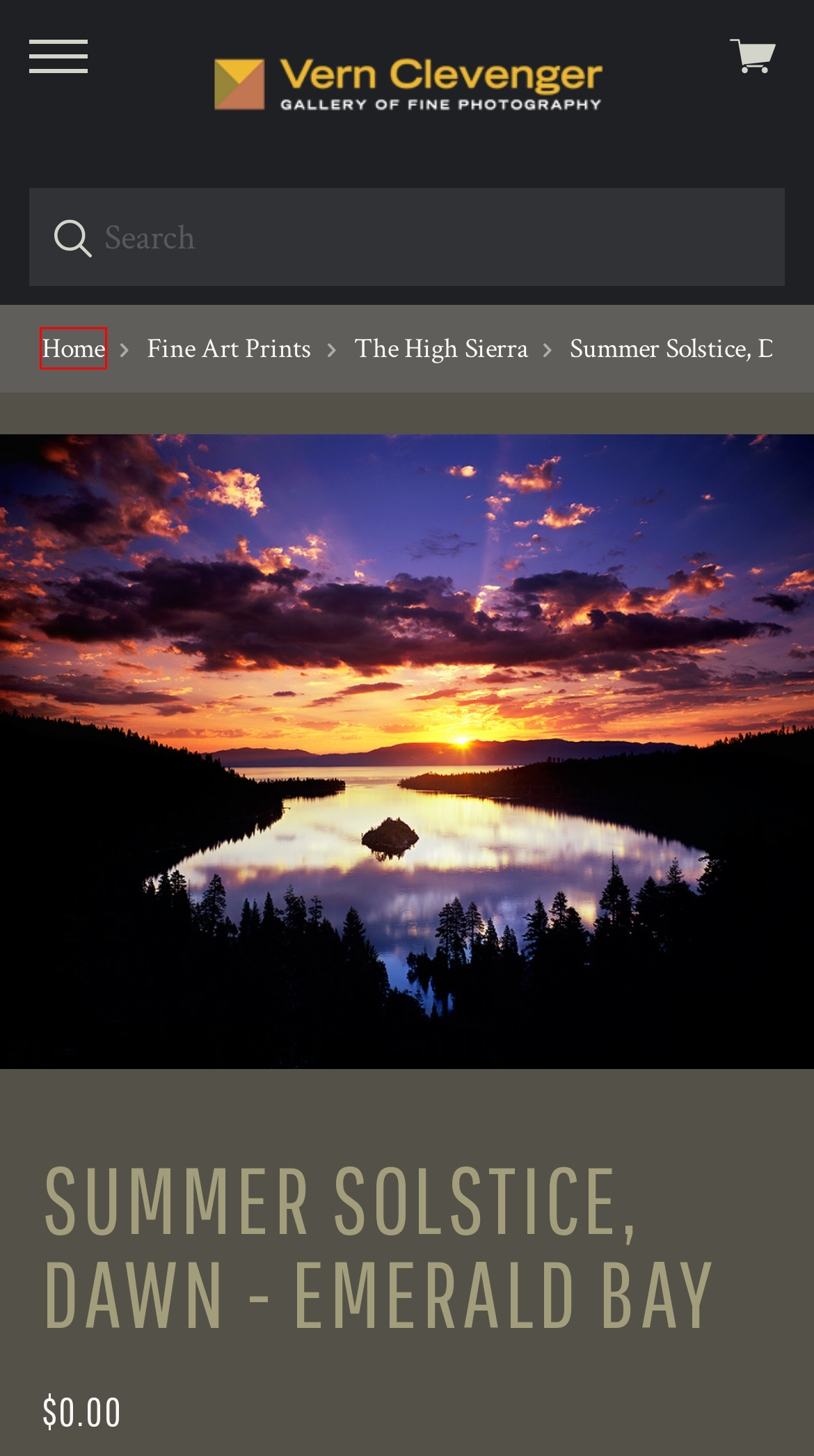You have received a screenshot of a webpage with a red bounding box indicating a UI element. Please determine the most fitting webpage description that matches the new webpage after clicking on the indicated element. The choices are:
A. Fine Art Prints - The High Sierra - Page 1 - Vern Clevenger Photography
B. blog - Vern Clevenger Photography
C. Vern Clevenger Photography
D. Summer Dawn at Mount Whiney - Vern Clevenger Photography
E. Shipping Info
F. Fine Art Prints
G. Klamath River and Dawn Fog - Vern Clevenger Photography
H. ENVISION THE ART IN YOUR HOME

C